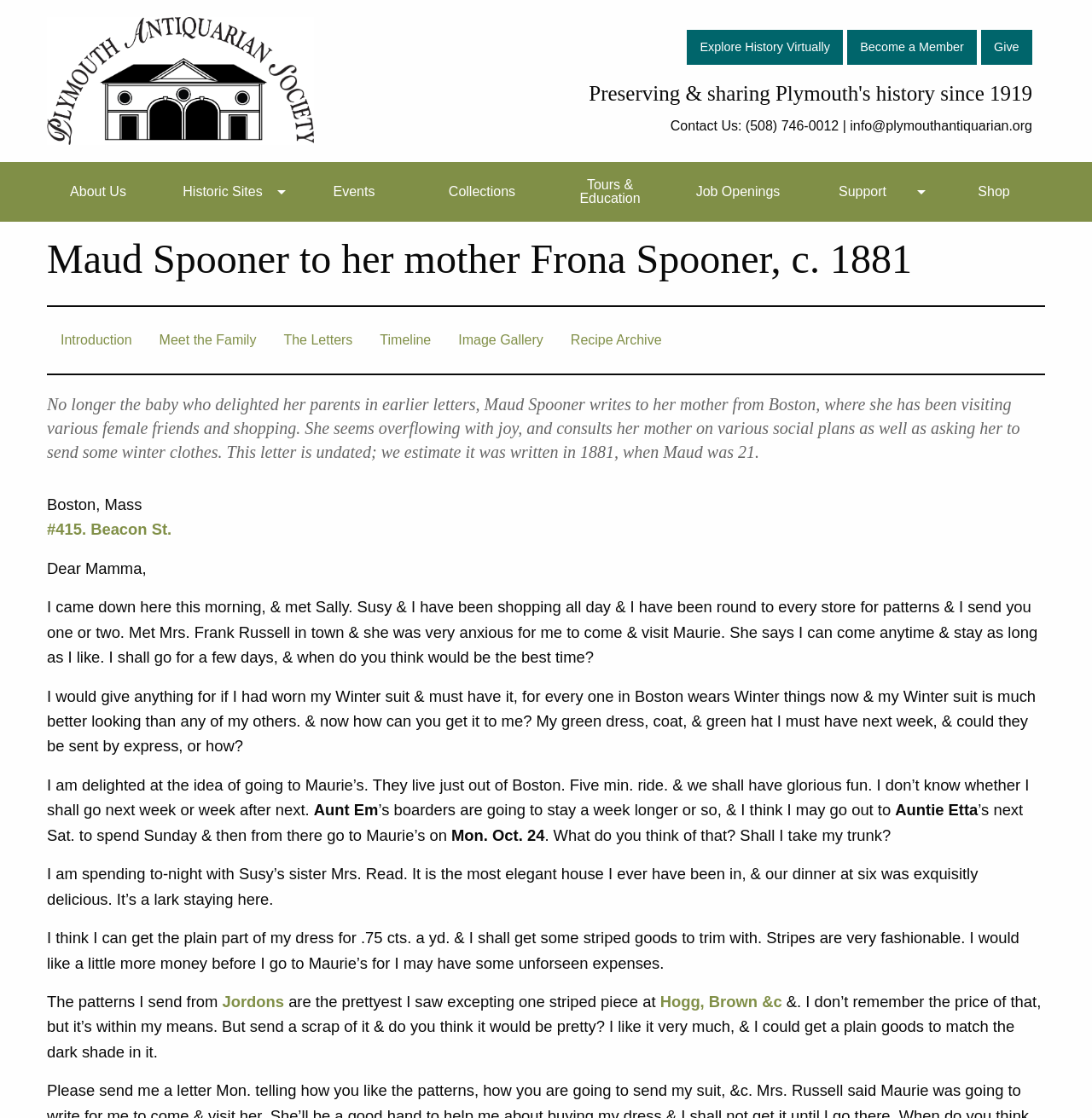Refer to the image and answer the question with as much detail as possible: What is the location mentioned in the letter?

The webpage content mentions 'I came down here this morning, & met Sally. Susy & I have been shopping all day & I have been round to every store for patterns & I send you one or two. Met Mrs. Frank Russell in town & she was very anxious for me to come & visit Maurie.' which suggests that the location mentioned in the letter is Boston.